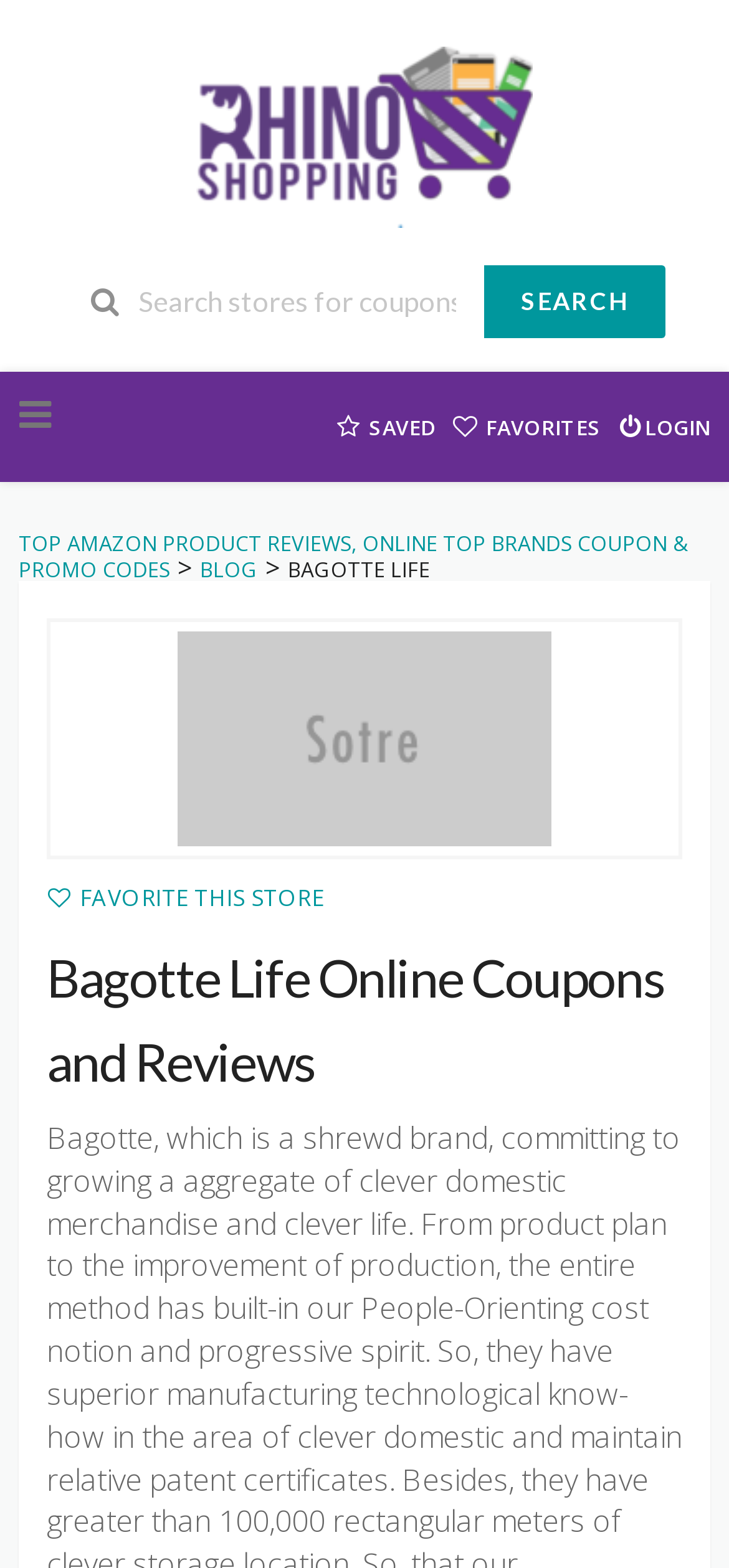What is the main heading of this webpage? Please extract and provide it.

Bagotte Life Online Coupons and Reviews